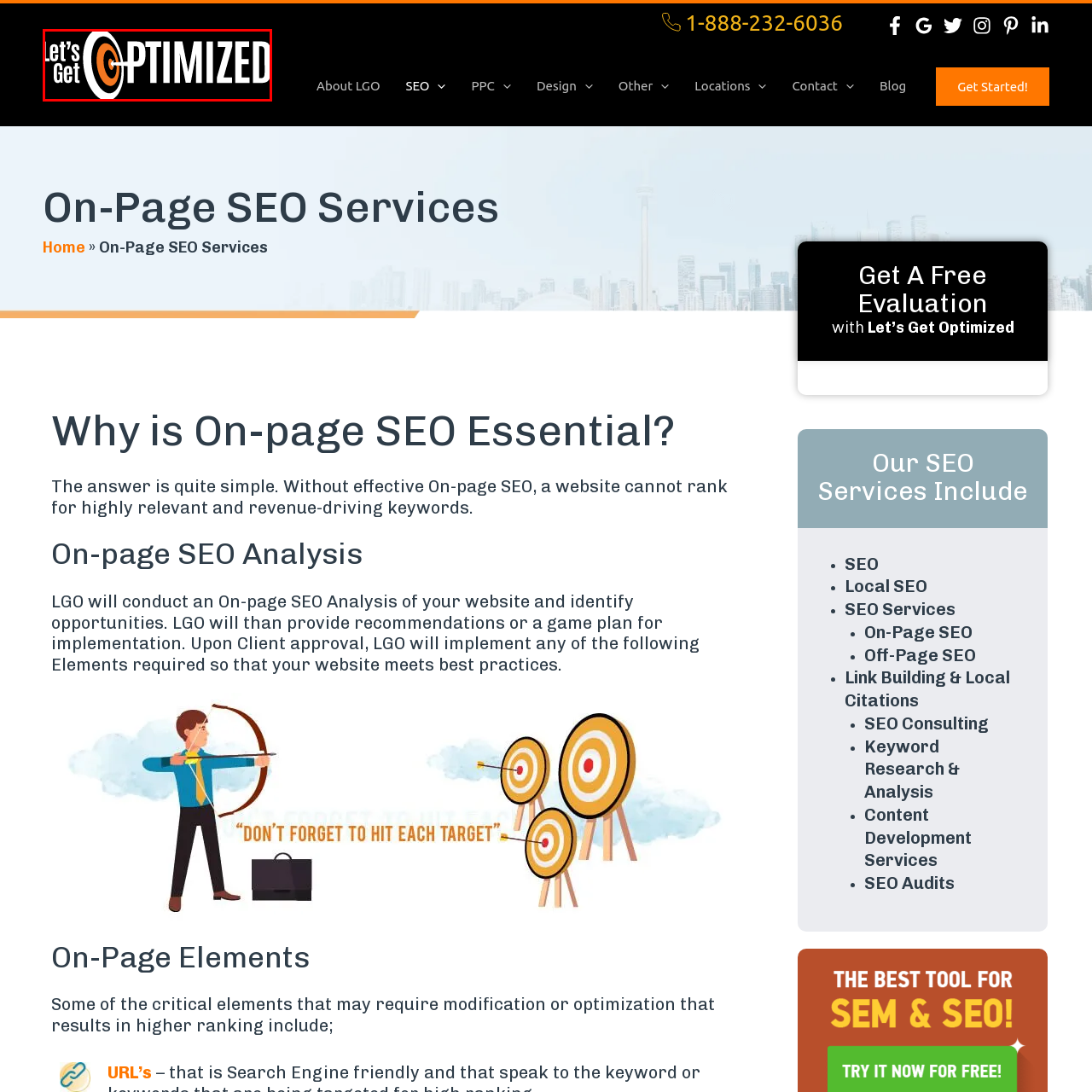Look closely at the image within the red-bordered box and thoroughly answer the question below, using details from the image: What is the theme of the SEO services?

The caption states that the visual representation aligns seamlessly with the themes of improvement and goal achievement central to SEO services, implying that these are the main themes of the SEO services.